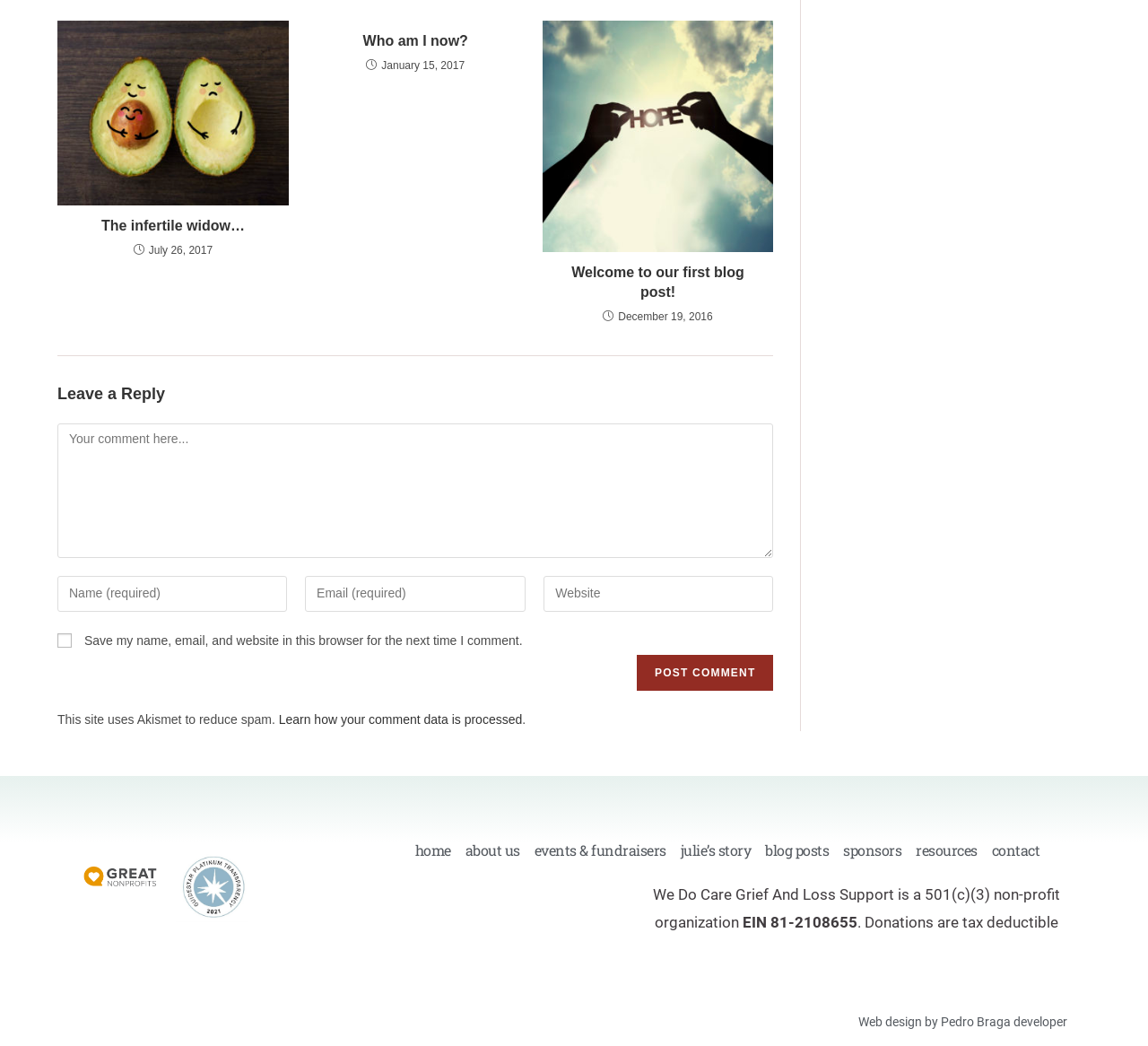Determine the bounding box coordinates for the UI element described. Format the coordinates as (top-left x, top-left y, bottom-right x, bottom-right y) and ensure all values are between 0 and 1. Element description: Resources

[0.792, 0.801, 0.858, 0.825]